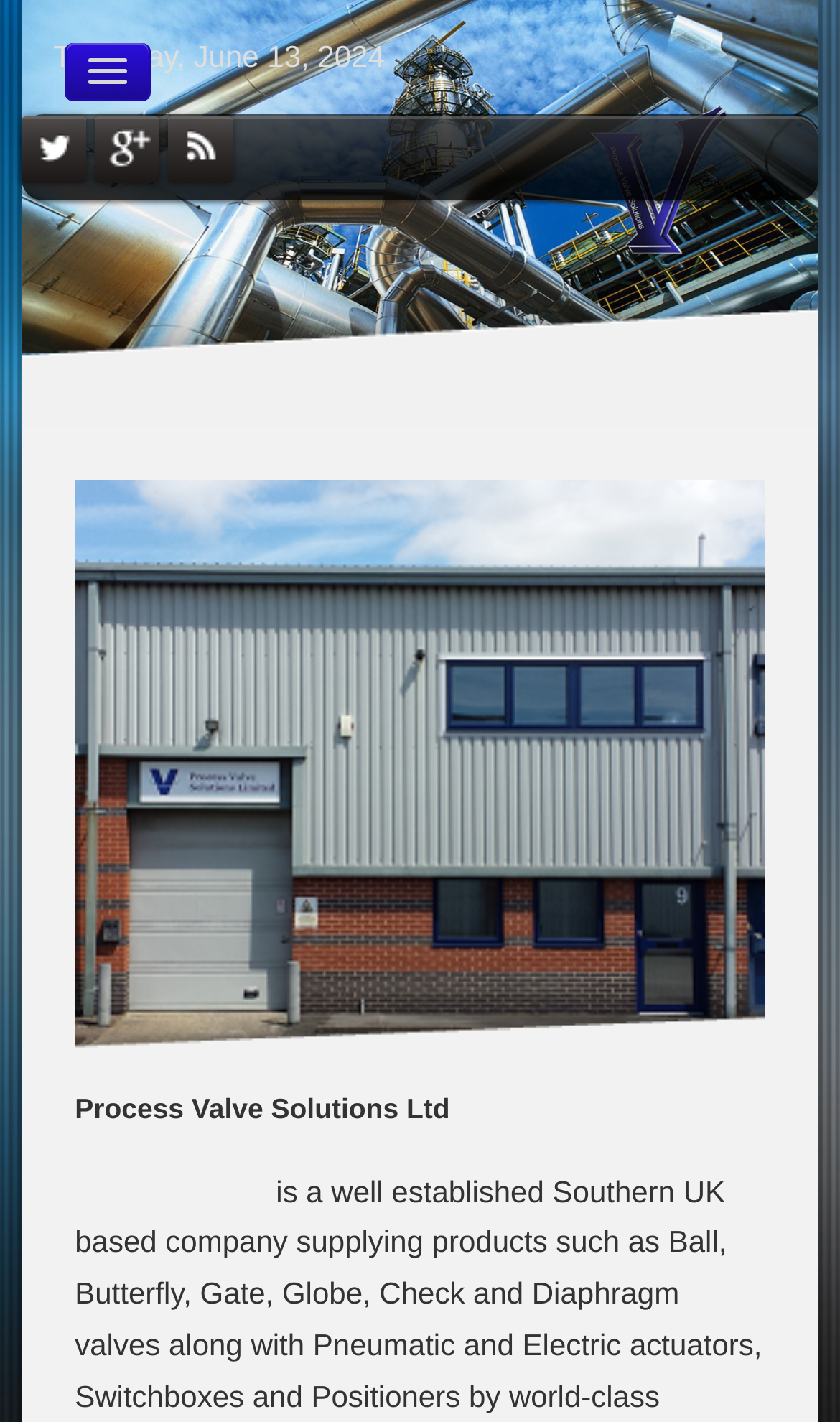What is the date displayed on the webpage?
Using the image as a reference, answer with just one word or a short phrase.

Thursday, June 13, 2024